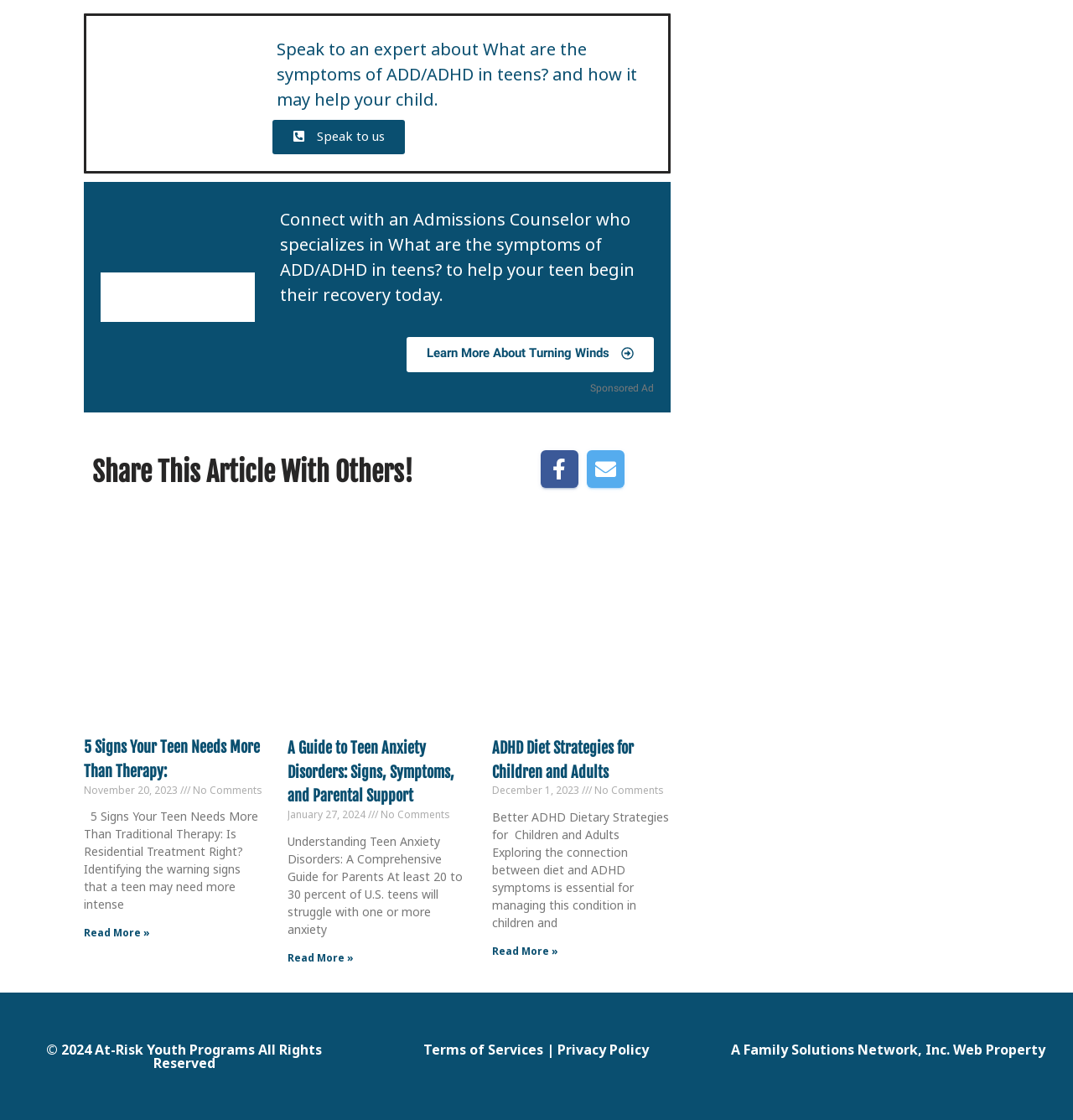What is the purpose of the 'Speak to an expert' link?
Please ensure your answer to the question is detailed and covers all necessary aspects.

The 'Speak to an expert' link is likely intended to allow users to get expert advice or consultation about the symptoms of ADD/ADHD in teens, as indicated by the surrounding text and the context of the webpage.